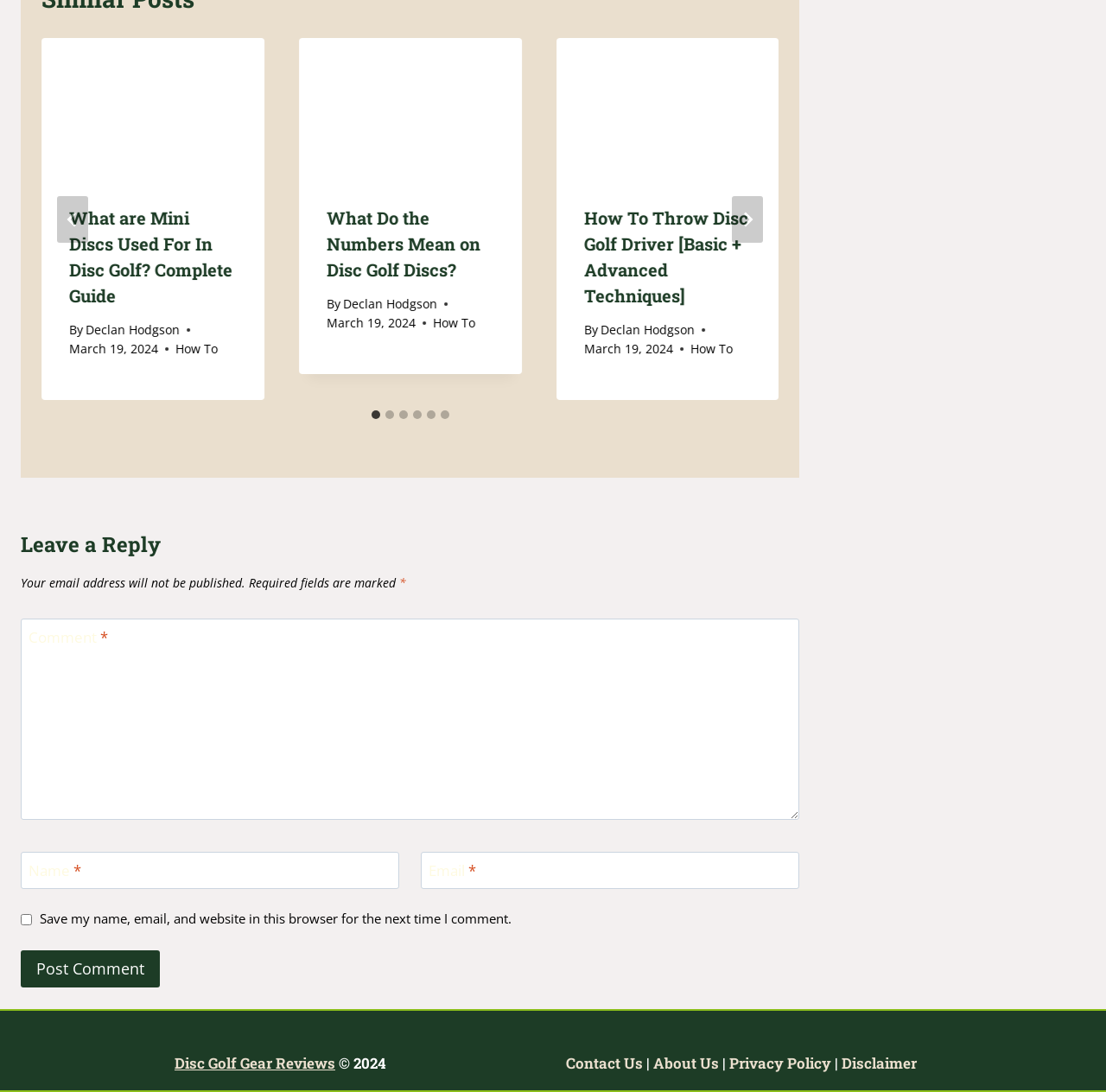Please find the bounding box coordinates of the element's region to be clicked to carry out this instruction: "Go to last slide".

[0.052, 0.179, 0.08, 0.222]